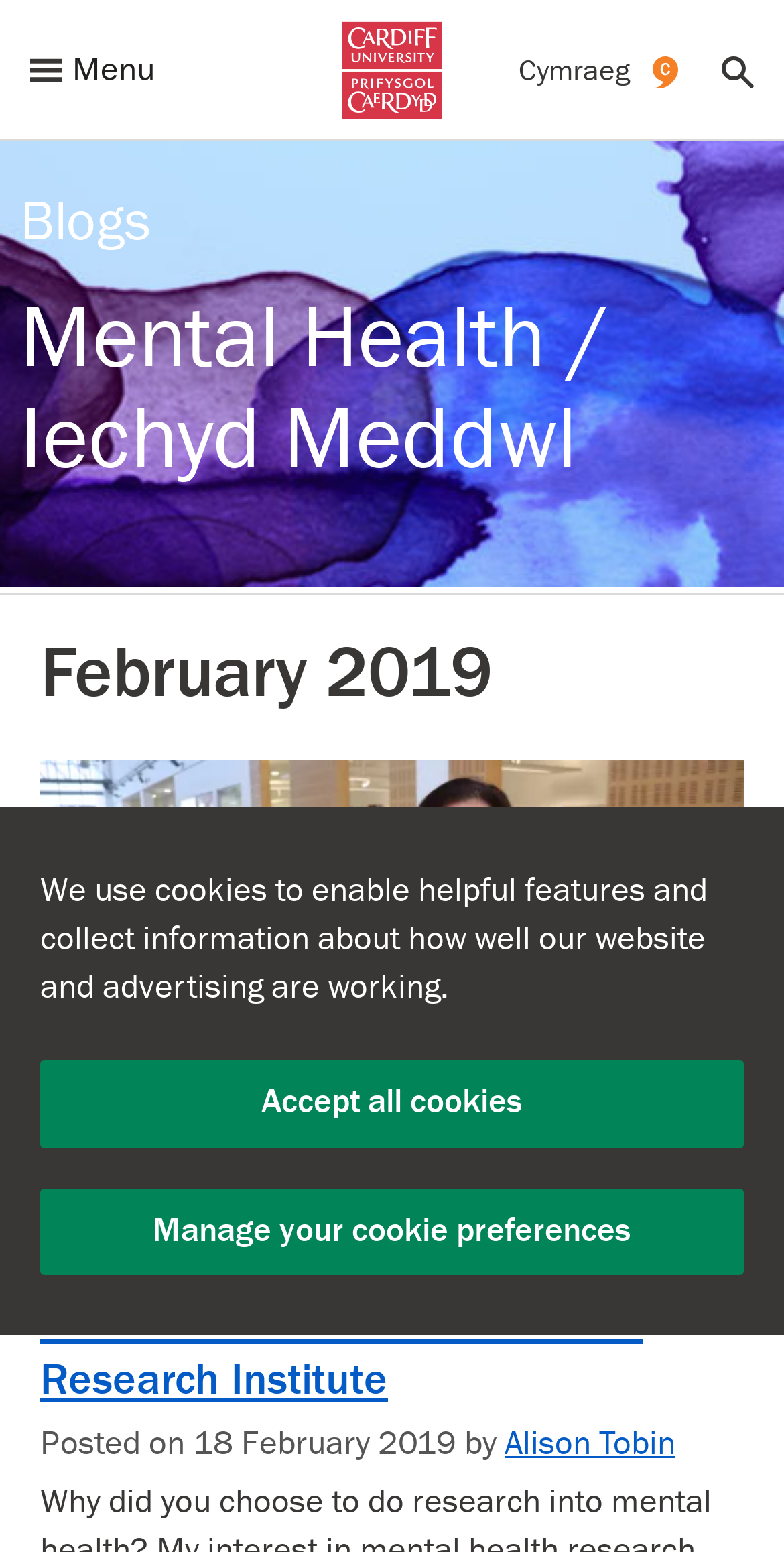Select the bounding box coordinates of the element I need to click to carry out the following instruction: "Read the blog".

[0.026, 0.122, 0.192, 0.165]